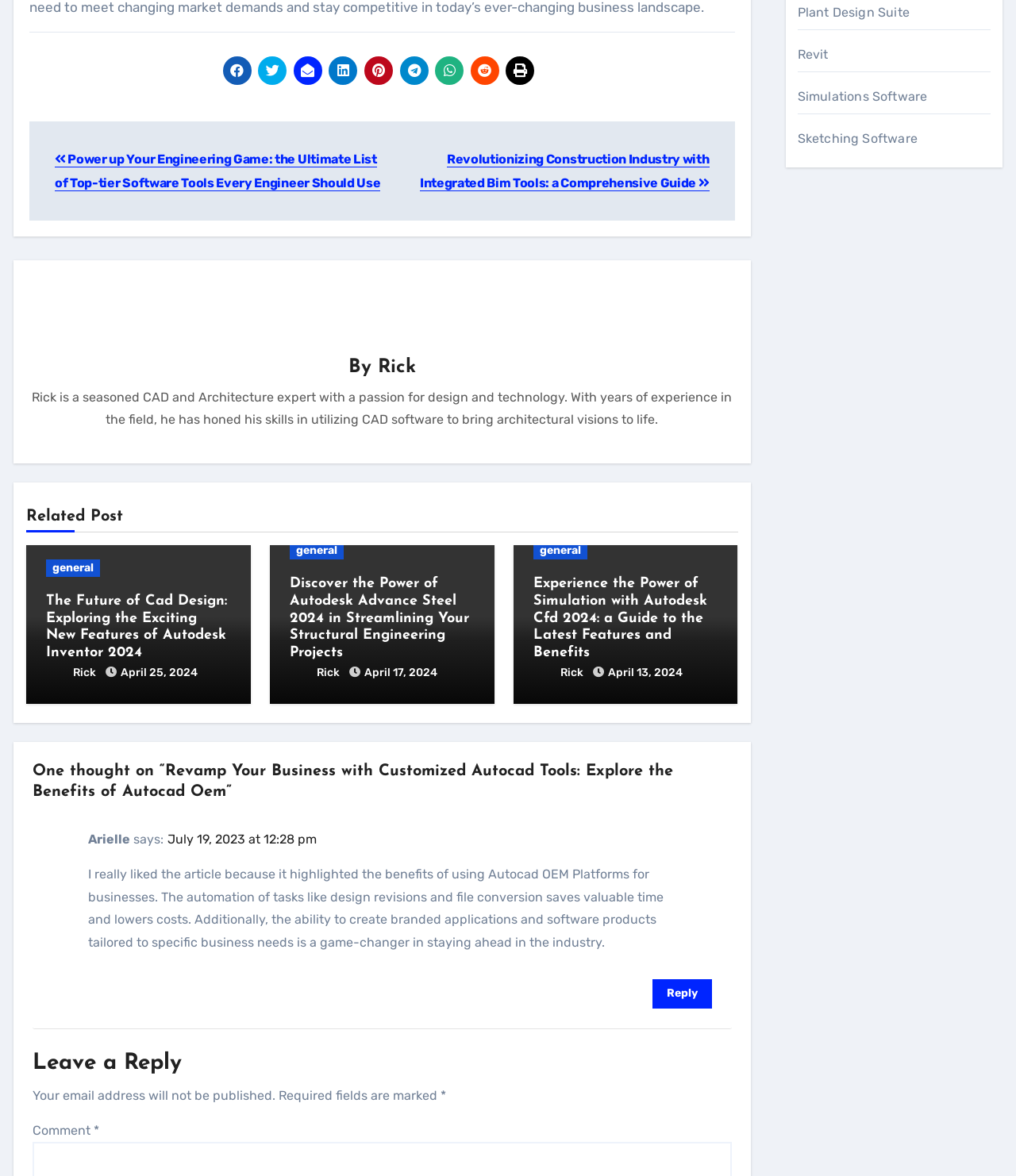Using the provided description: "parent_node: general", find the bounding box coordinates of the corresponding UI element. The output should be four float numbers between 0 and 1, in the format [left, top, right, bottom].

[0.026, 0.463, 0.247, 0.598]